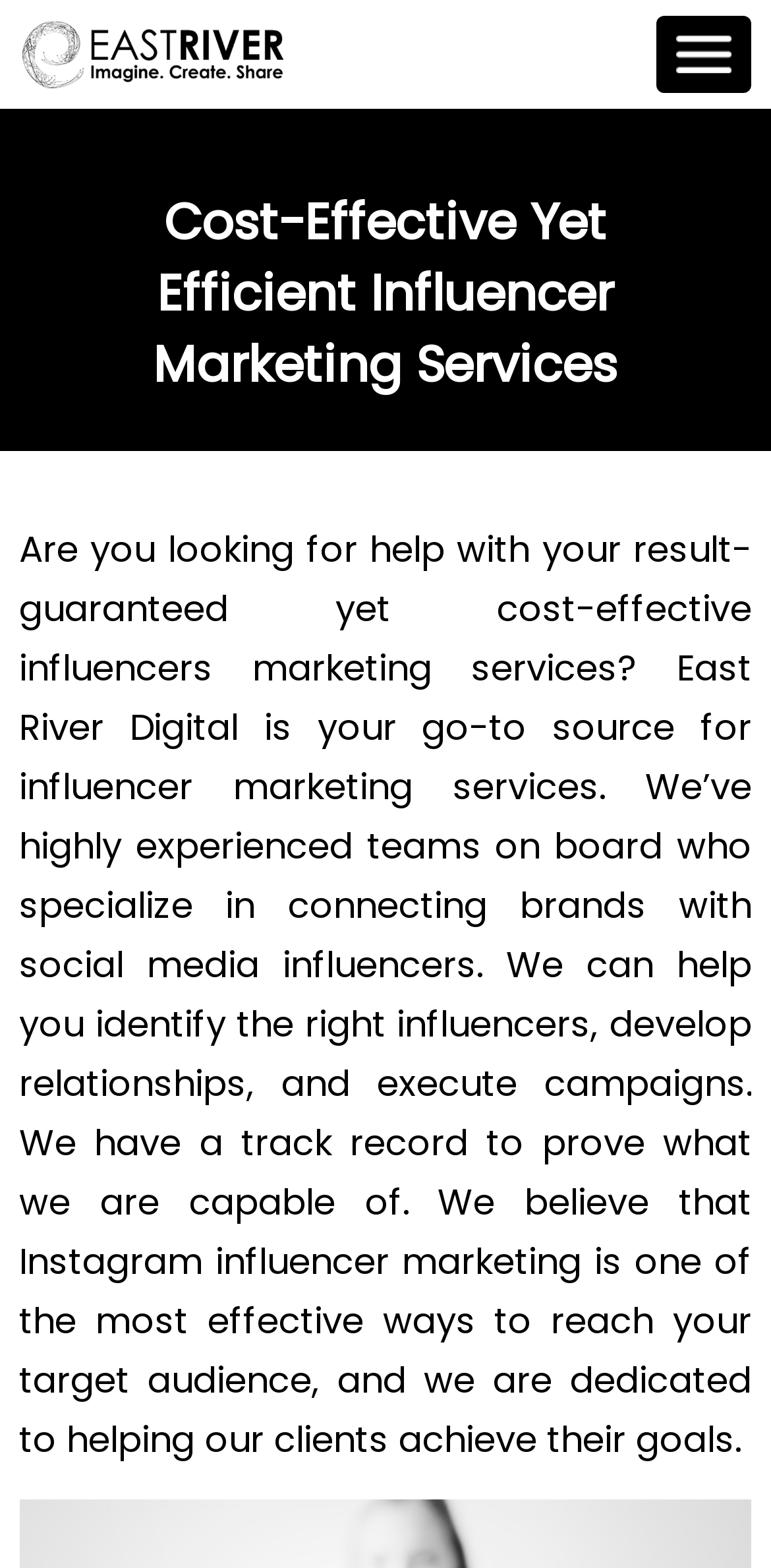Construct a comprehensive caption that outlines the webpage's structure and content.

The webpage is about East River Digital, a digital influencer marketing and advertising agency. At the top left of the page, there is a logo of East River Digital, which is an image linked to the company's website. On the top right, there is a menu icon, also an image, which can be clicked to access the menu.

Below the logo, there is a heading that reads "Cost-Effective Yet Efficient Influencer Marketing Services", which is centered on the page. Underneath the heading, there is a large block of text that describes the company's influencer marketing services. The text explains that East River Digital can help brands connect with social media influencers, develop relationships, and execute campaigns. It also mentions that the company has a track record of success and believes that Instagram influencer marketing is an effective way to reach target audiences.